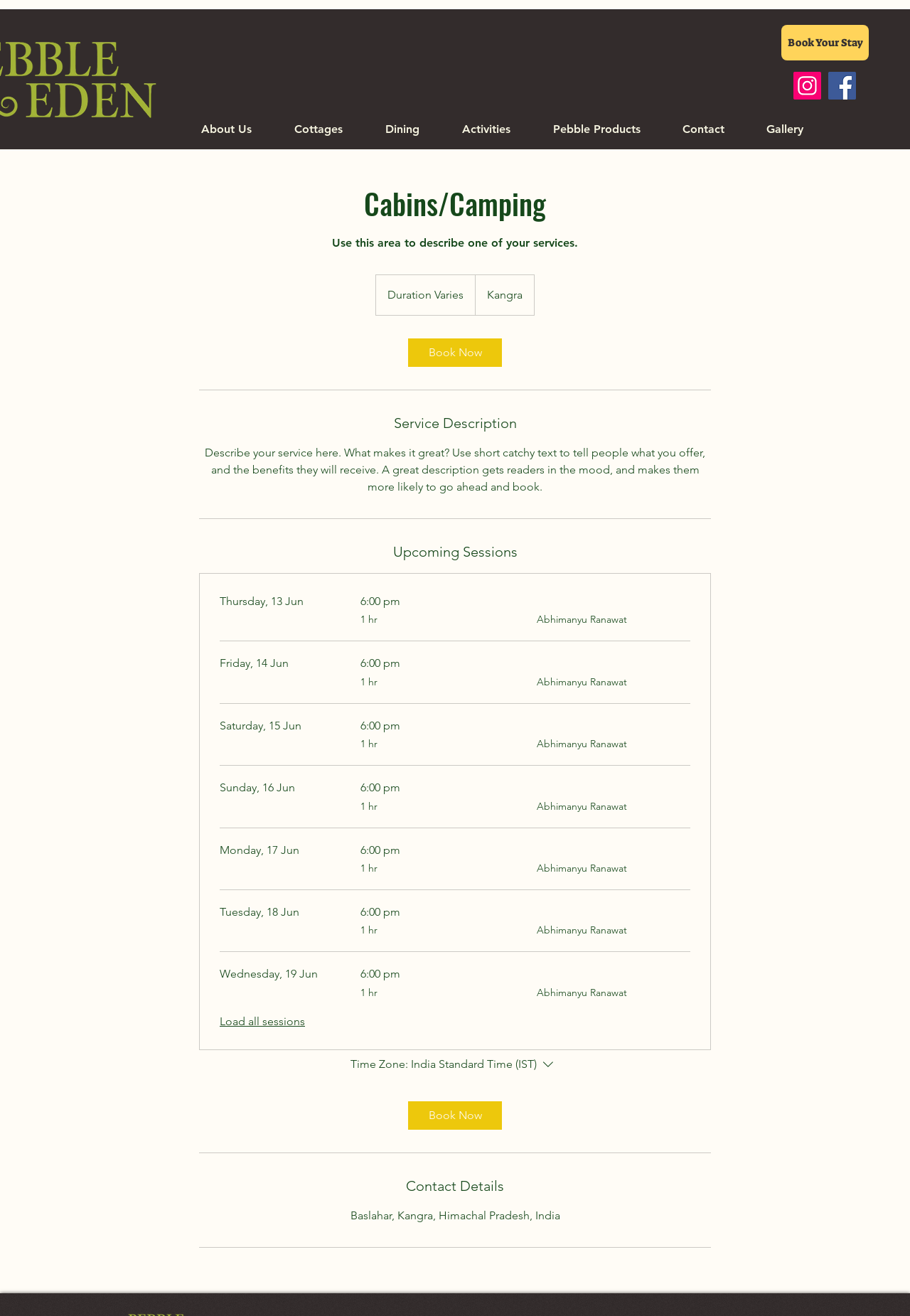Show the bounding box coordinates of the region that should be clicked to follow the instruction: "Visit Instagram."

[0.872, 0.055, 0.902, 0.076]